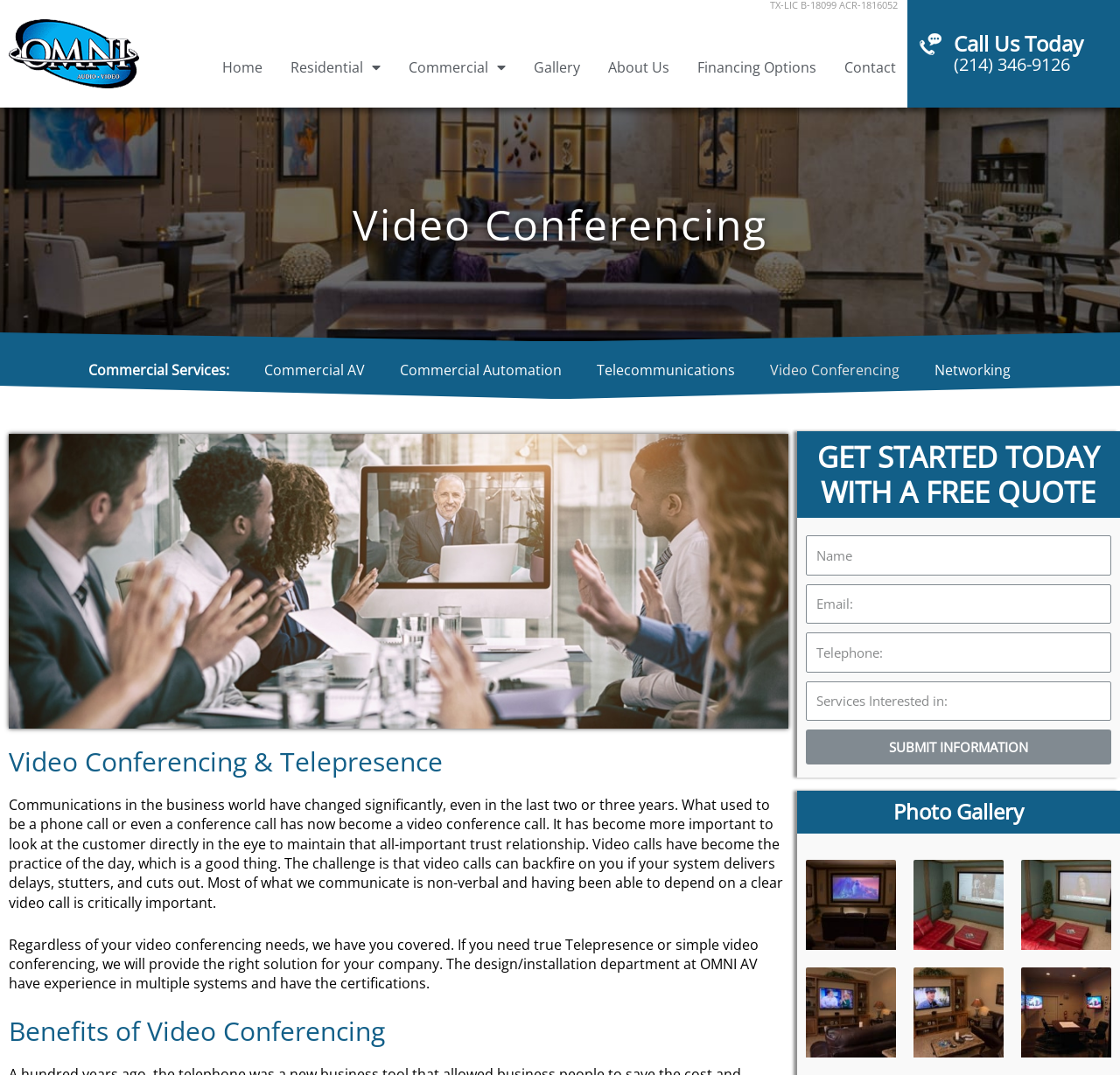How many links are there in the navigation menu?
Please describe in detail the information shown in the image to answer the question.

The navigation menu is located at the top of the webpage and contains links to 'Home', 'Residential', 'Commercial', 'Gallery', 'About Us', 'Financing Options', and 'Contact'.